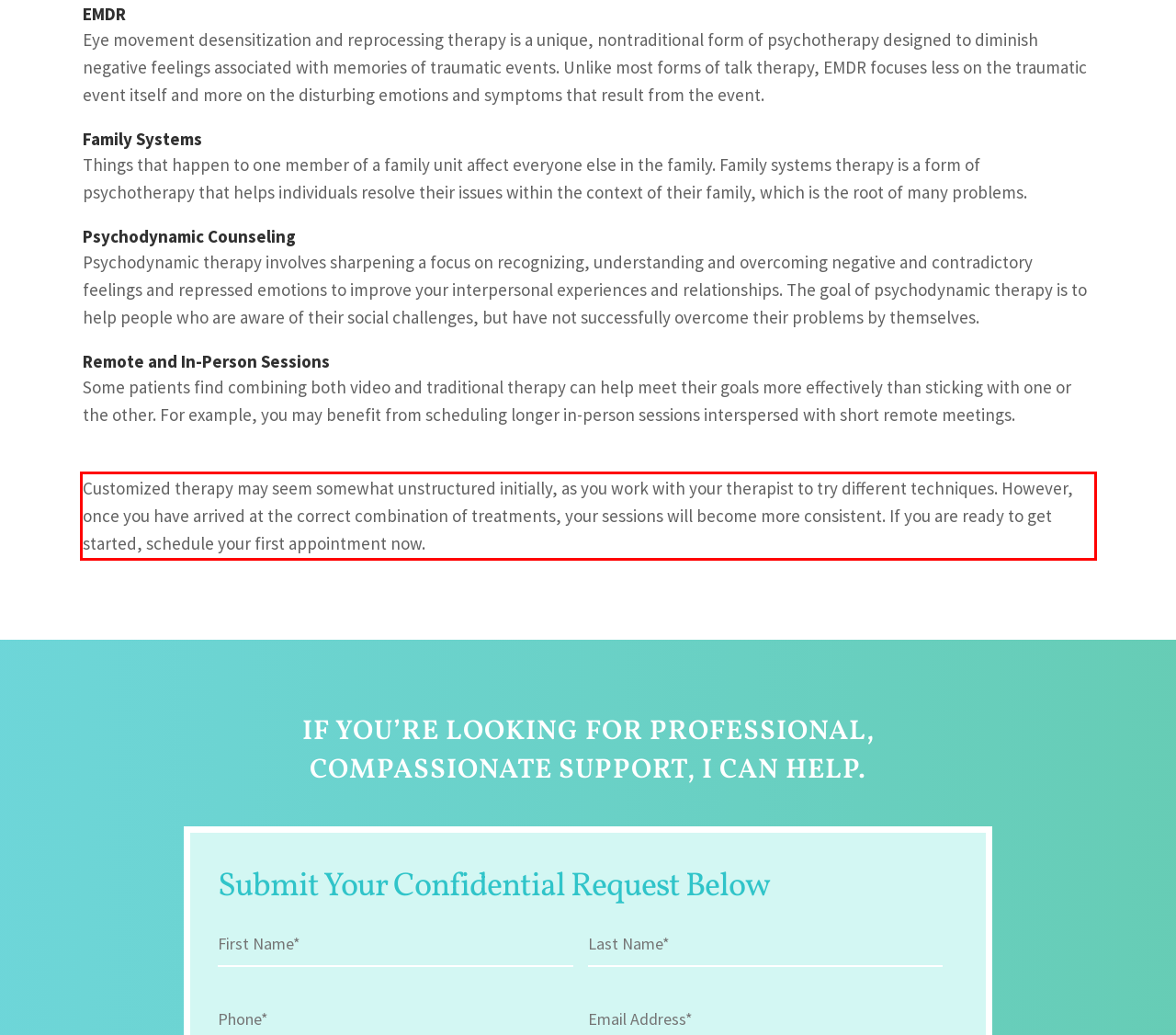You are provided with a screenshot of a webpage that includes a UI element enclosed in a red rectangle. Extract the text content inside this red rectangle.

Customized therapy may seem somewhat unstructured initially, as you work with your therapist to try different techniques. However, once you have arrived at the correct combination of treatments, your sessions will become more consistent. If you are ready to get started, schedule your first appointment now.